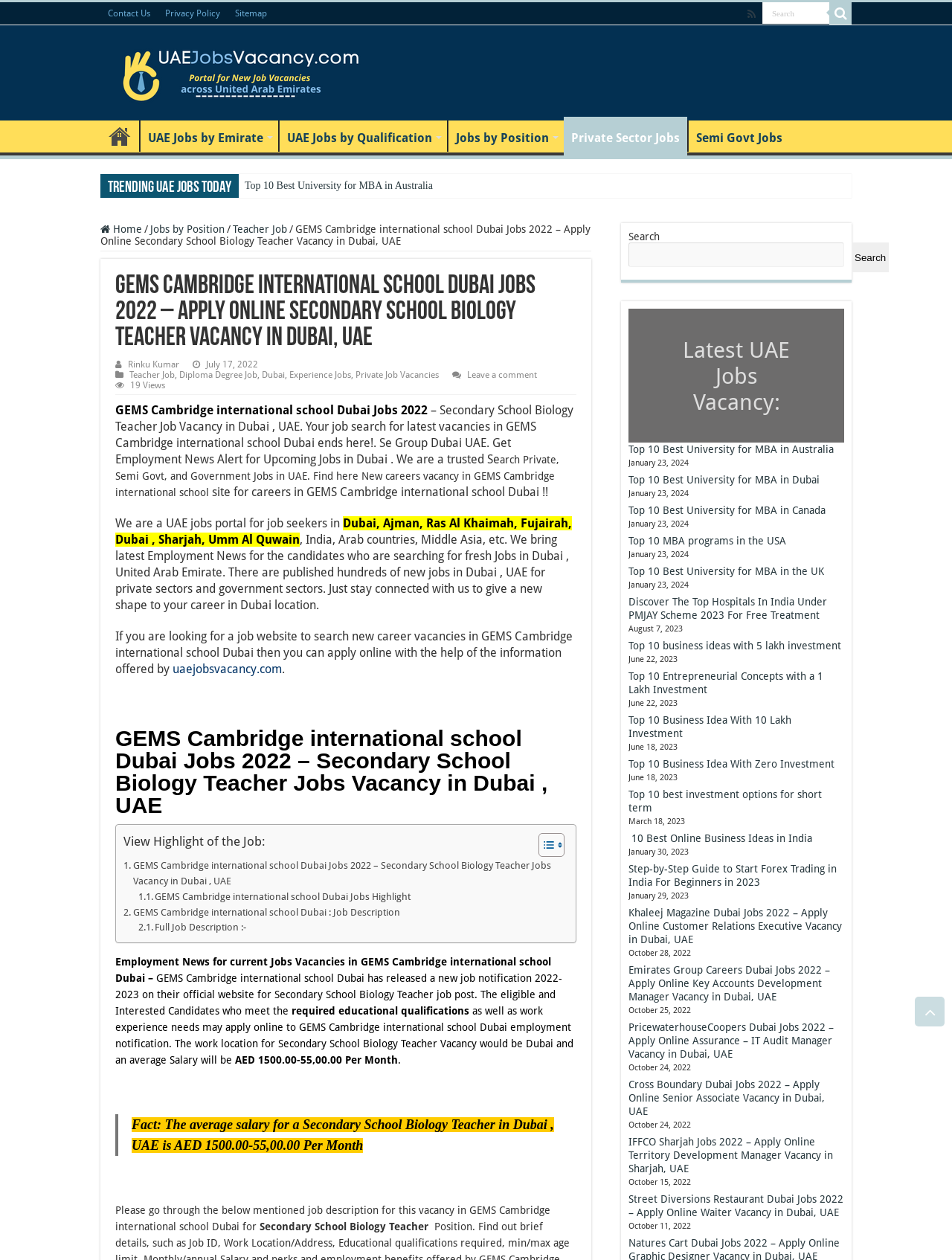Determine the bounding box coordinates of the region to click in order to accomplish the following instruction: "Check latest UAE jobs vacancy". Provide the coordinates as four float numbers between 0 and 1, specifically [left, top, right, bottom].

[0.66, 0.245, 0.887, 0.351]